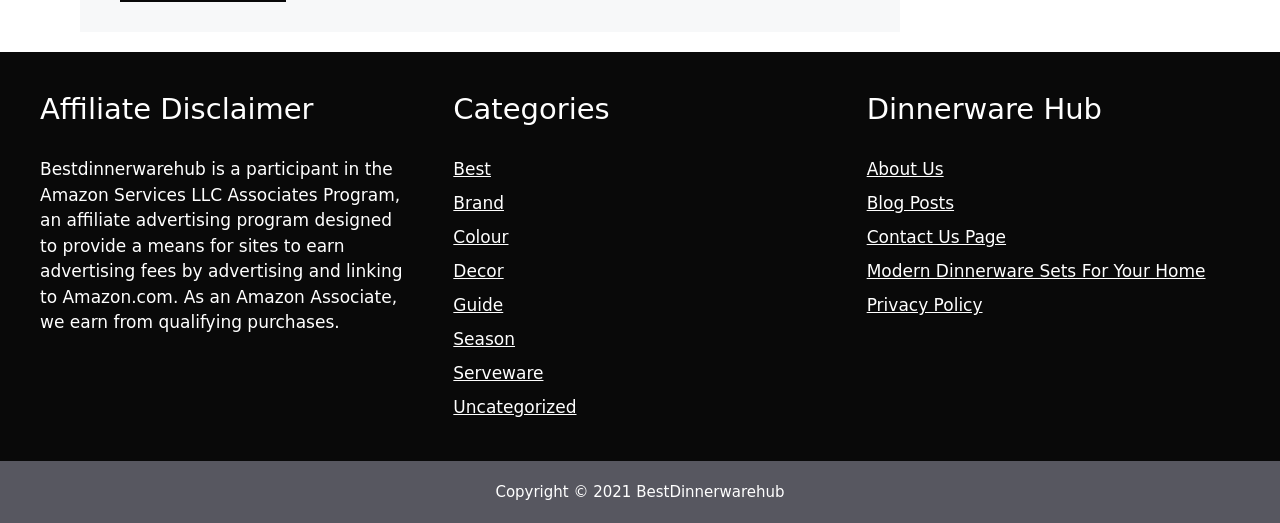Please identify the bounding box coordinates of the element I need to click to follow this instruction: "Click on 'Best' category".

[0.354, 0.304, 0.384, 0.342]